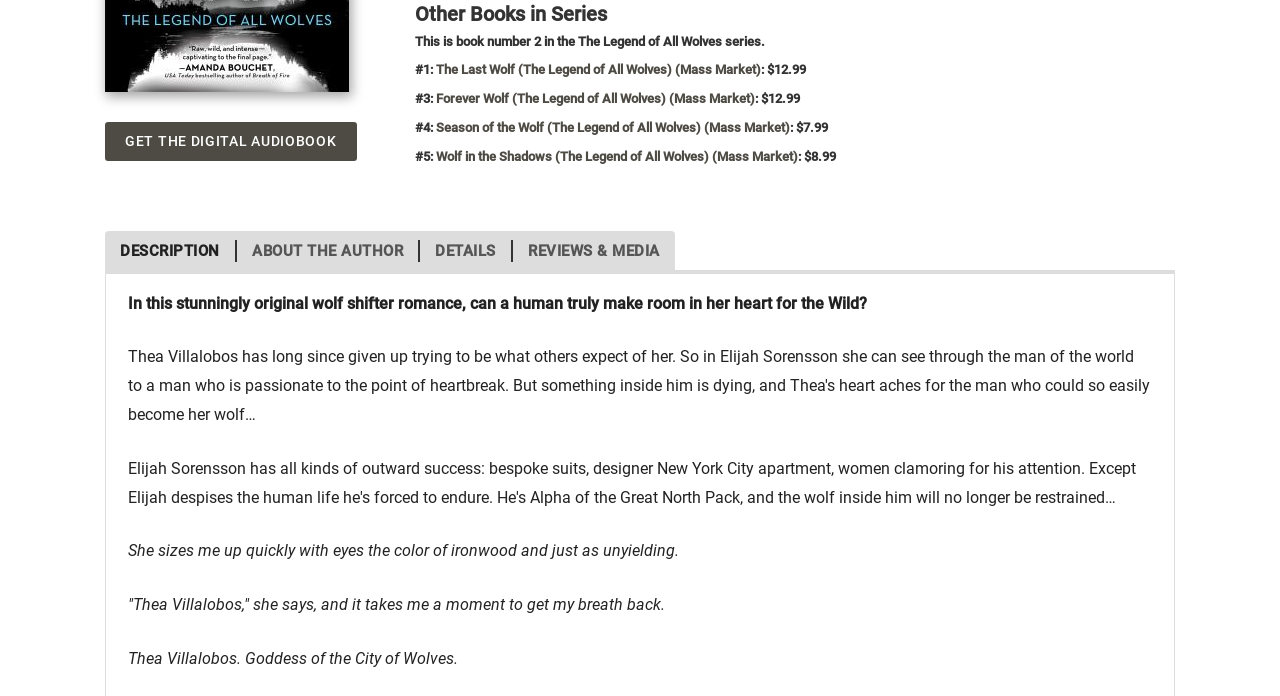From the element description: "value="Get the Digital Audiobook"", extract the bounding box coordinates of the UI element. The coordinates should be expressed as four float numbers between 0 and 1, in the order [left, top, right, bottom].

[0.082, 0.175, 0.279, 0.231]